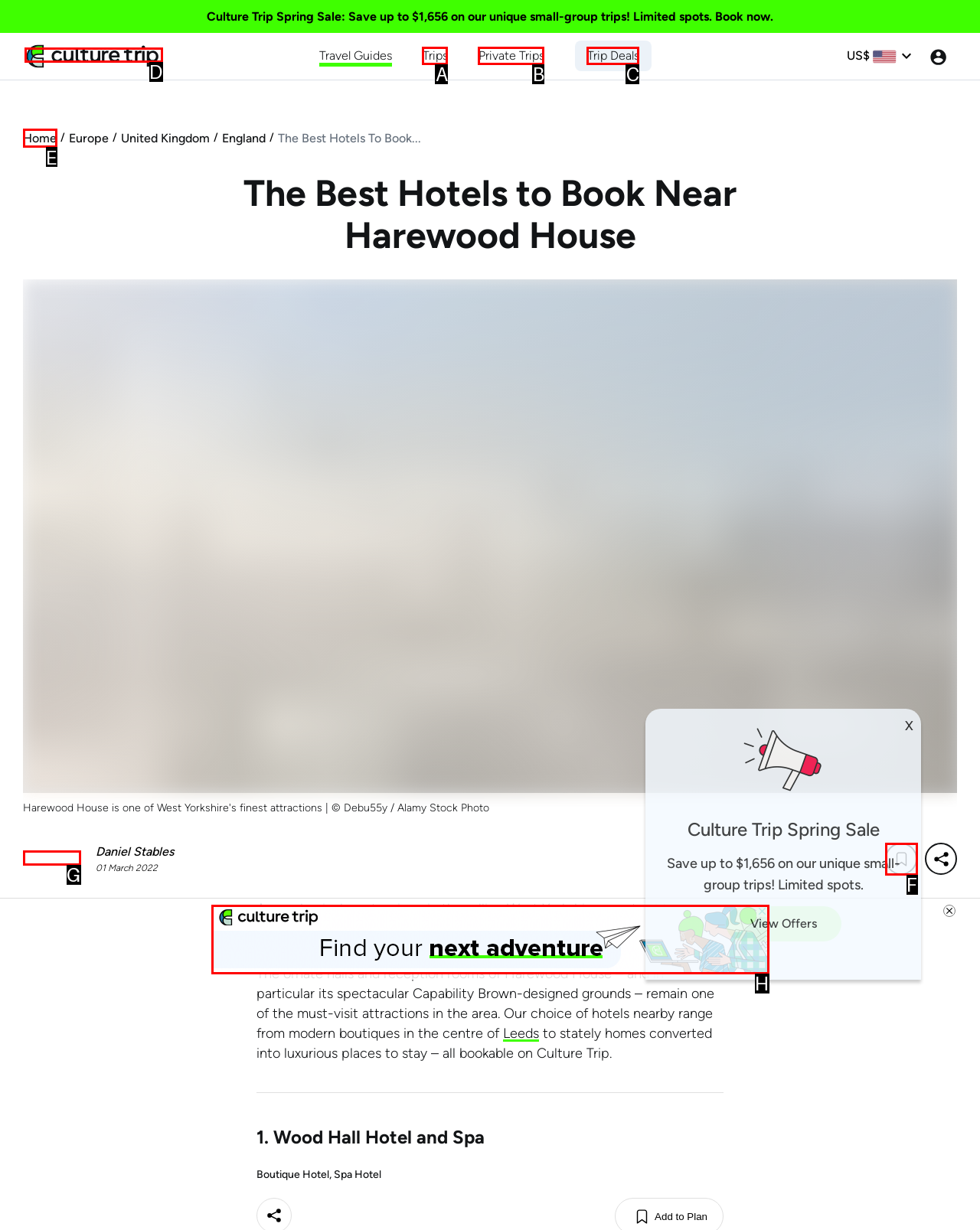Tell me which one HTML element best matches the description: title="The Culture Trip" Answer with the option's letter from the given choices directly.

D